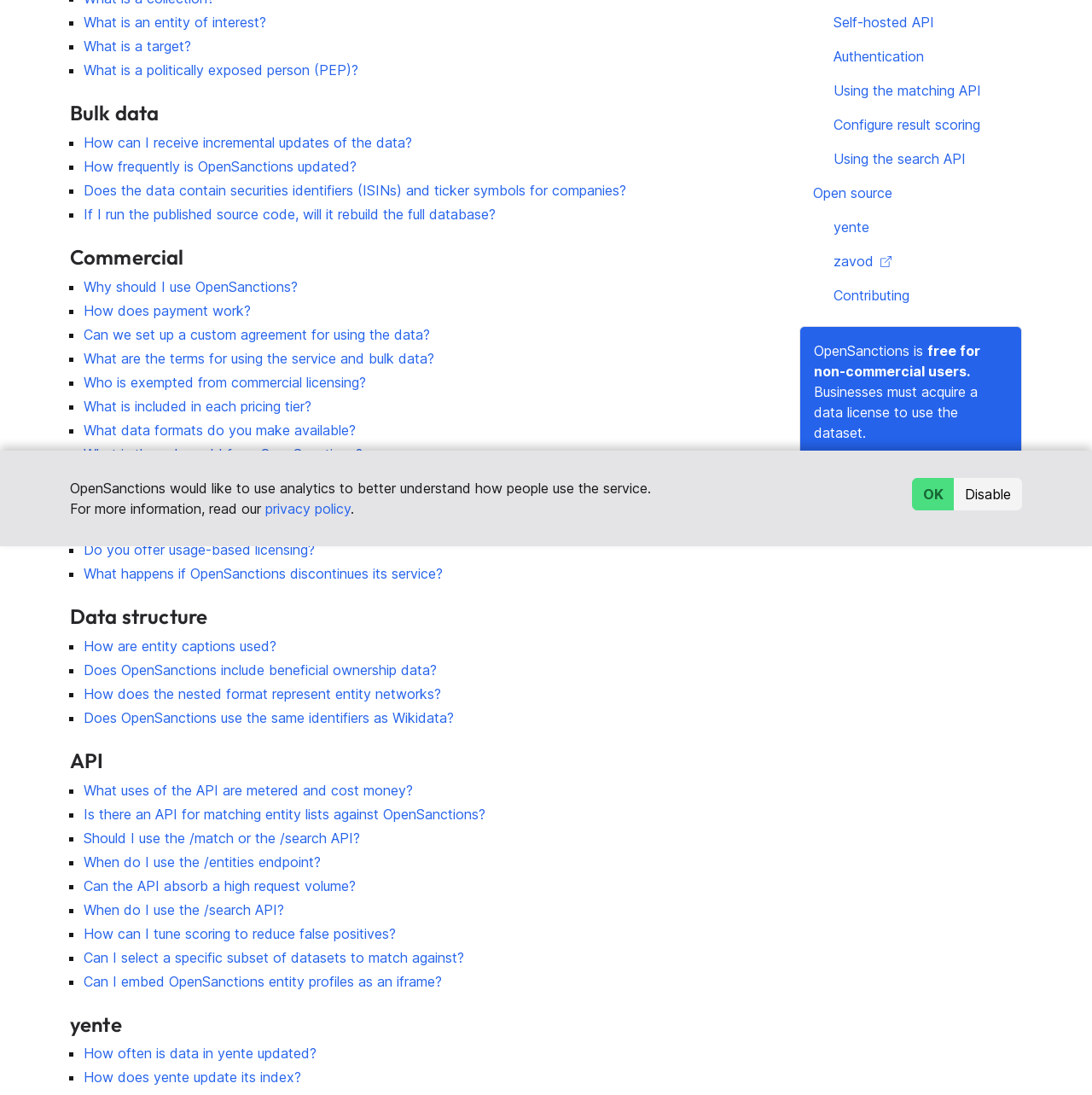Provide the bounding box coordinates of the HTML element described as: "Configure result scoring". The bounding box coordinates should be four float numbers between 0 and 1, i.e., [left, top, right, bottom].

[0.751, 0.099, 0.936, 0.13]